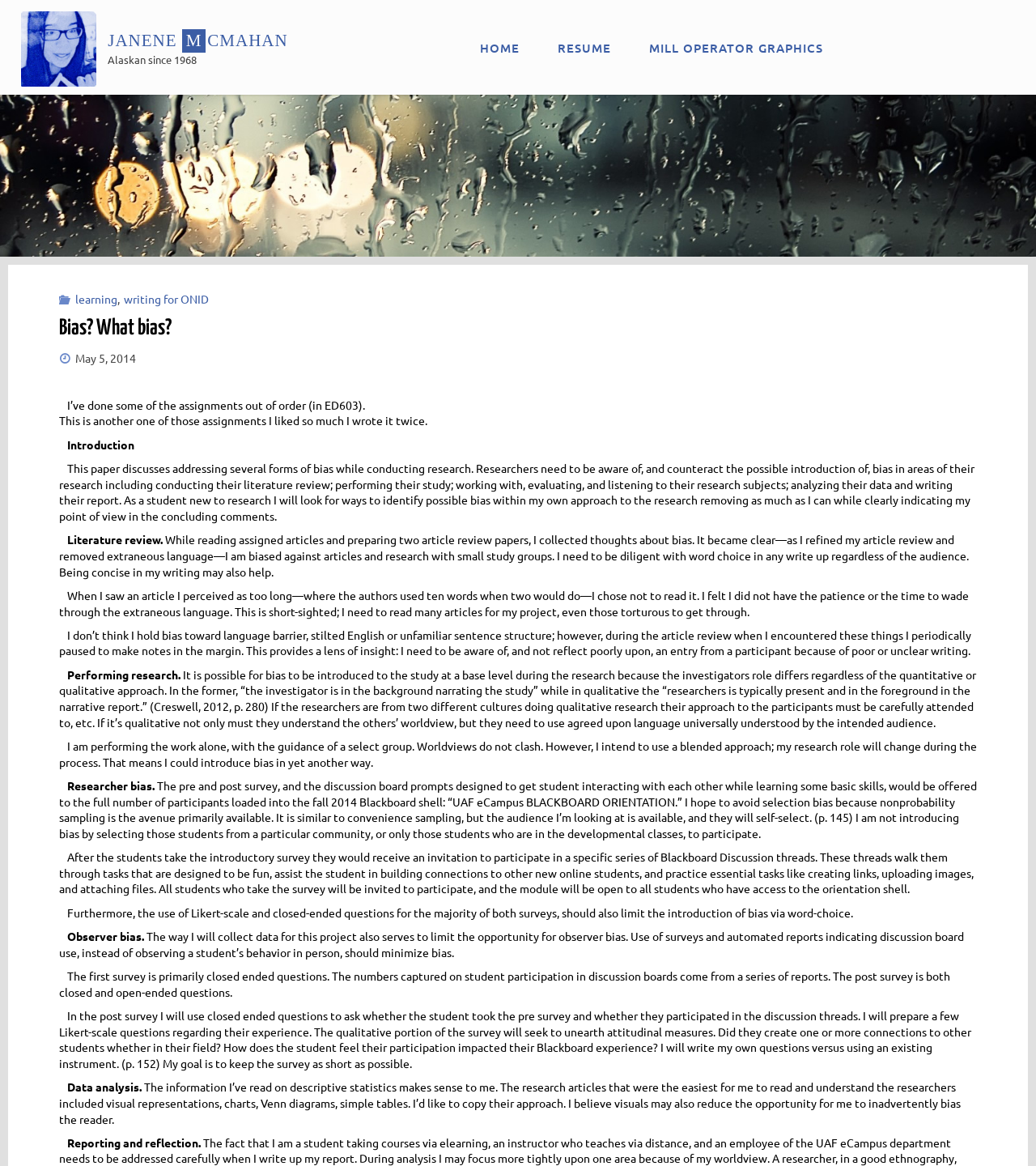Use a single word or phrase to answer the question:
What is the date of the article?

May 5, 2014